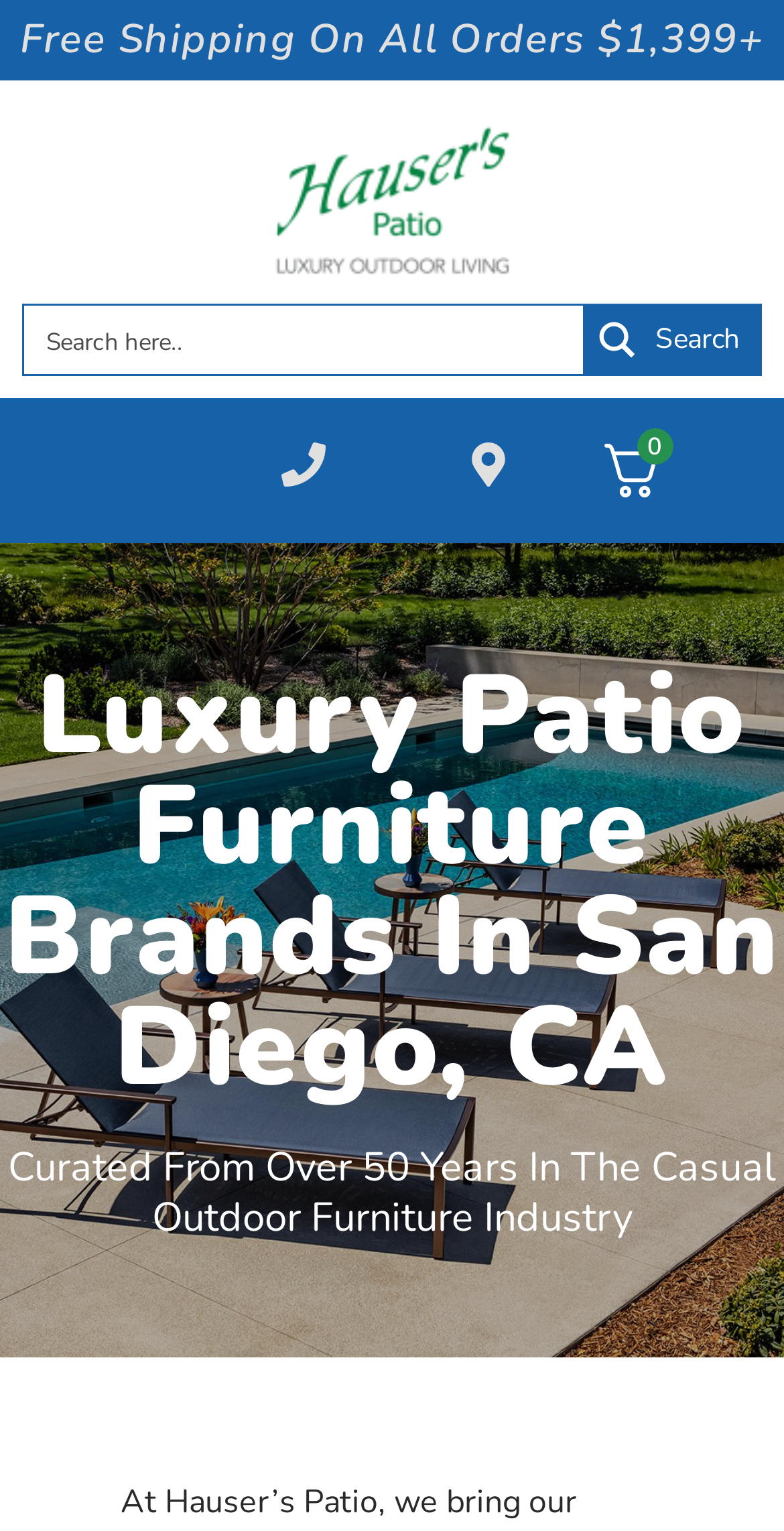Write a detailed summary of the webpage, including text, images, and layout.

The webpage is about Hauser's Patio, a company that specializes in casual outdoor furniture. At the top of the page, there is a prominent link that reads "Free Shipping On All Orders $1,399+" and another link that says "Hauser's Patio Furniture Sales and Service" accompanied by an image. 

Below these links, there is a search form with a search input box and a search magnifier button on the right side. 

Further down, there are three links placed side by side, with the middle one being slightly larger than the others. Above these links, there is an image. 

On the bottom half of the page, there are two headings. The first heading reads "Luxury Patio Furniture Brands In San Diego, CA" and the second heading says "Curated From Over 50 Years In The Casual Outdoor Furniture Industry".